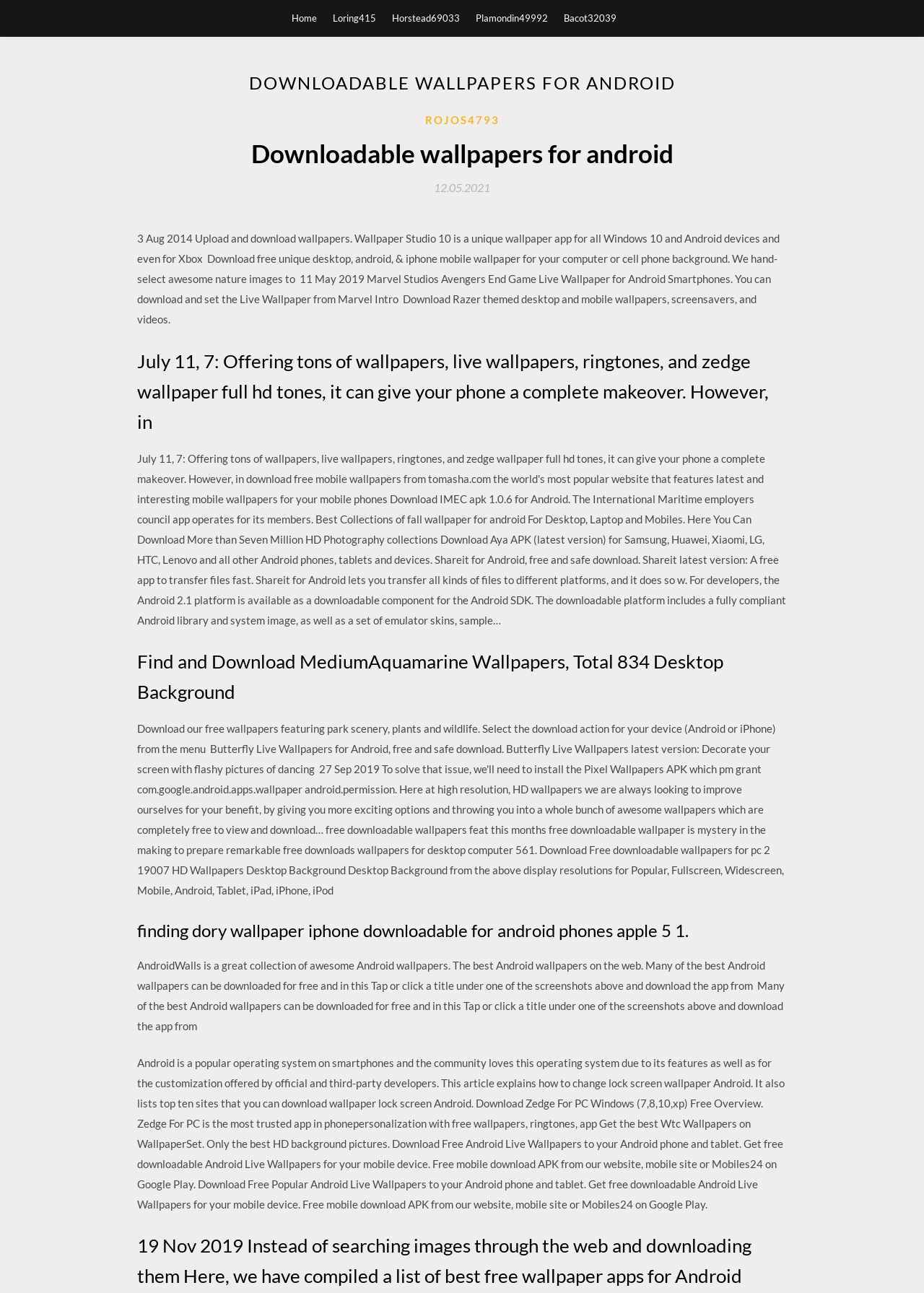Locate the bounding box coordinates of the element to click to perform the following action: 'Read about AndroidWalls'. The coordinates should be given as four float values between 0 and 1, in the form of [left, top, right, bottom].

[0.148, 0.742, 0.849, 0.799]